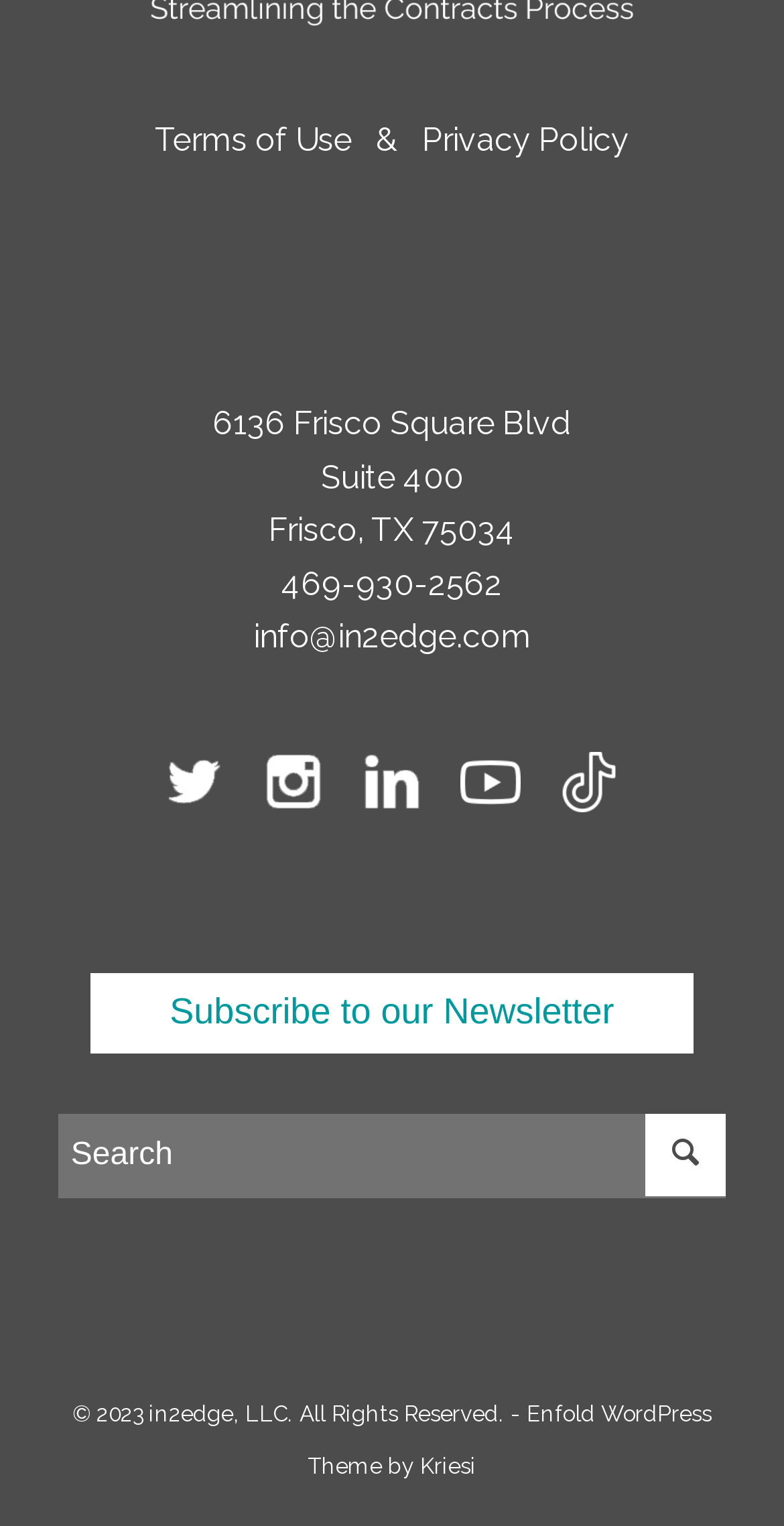Based on the element description Print, identify the bounding box coordinates for the UI element. The coordinates should be in the format (top-left x, top-left y, bottom-right x, bottom-right y) and within the 0 to 1 range.

None